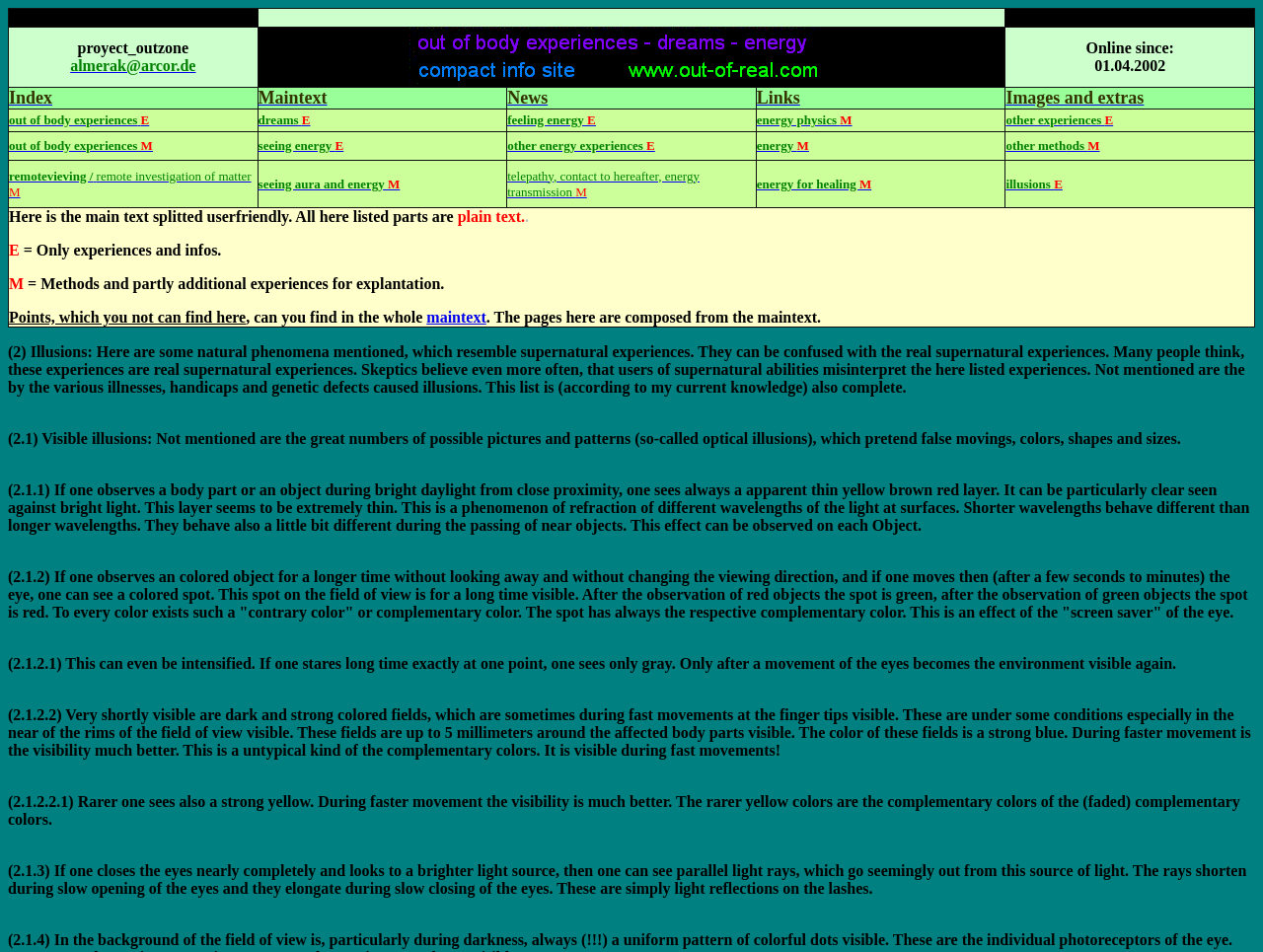What is the purpose of the website?
Using the details shown in the screenshot, provide a comprehensive answer to the question.

The purpose of the website can be inferred from the static text at the top of the page, which mentions that the website lists natural phenomena that resemble supernatural experiences, and that these experiences can be confused with real supernatural experiences.